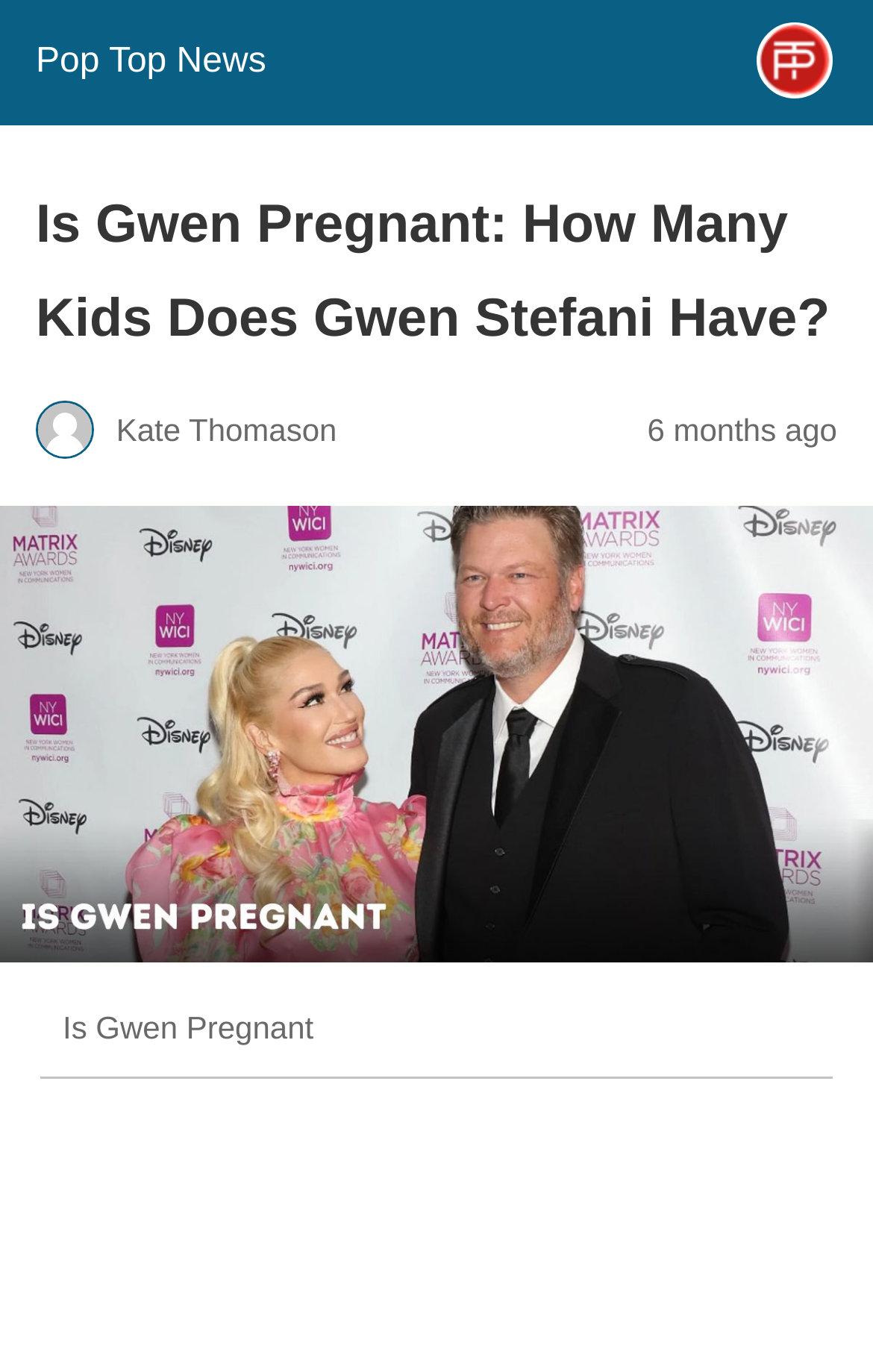Answer succinctly with a single word or phrase:
Who is the author of the article?

Kate Thomason